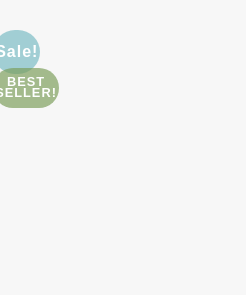Give an elaborate caption for the image.

This image features promotional badges reading "Sale!" and "BEST SELLER!" displayed on a minimalistic background. The vibrant blue badge indicates a sale event, while the light green badge emphasizes the product's popularity, suggesting it is a top choice among buyers. These elements are designed to catch the viewer's attention, enhancing the product's appeal and encouraging potential customers to consider making a purchase.